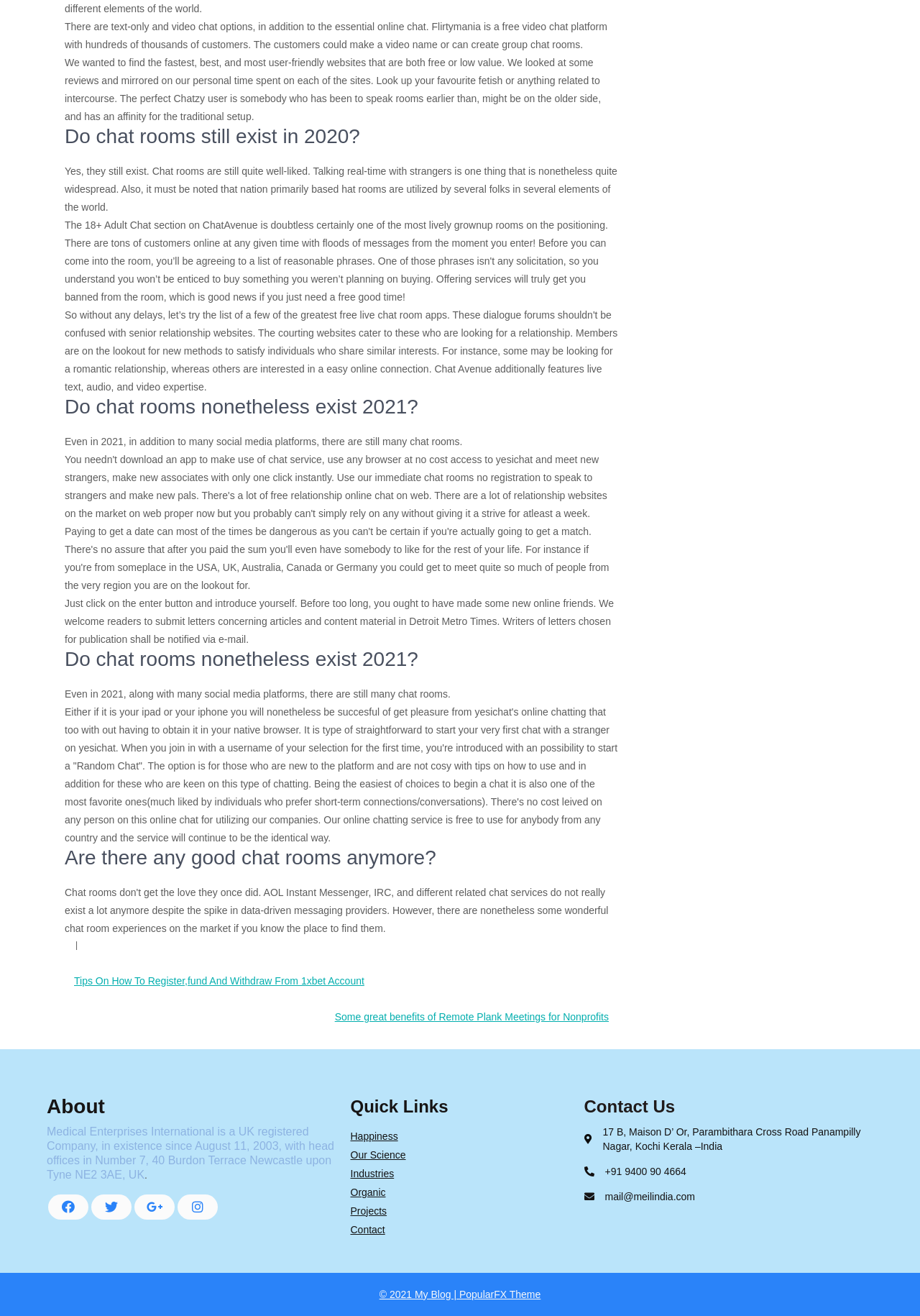Do chat rooms still exist in 2020?
From the image, respond using a single word or phrase.

Yes